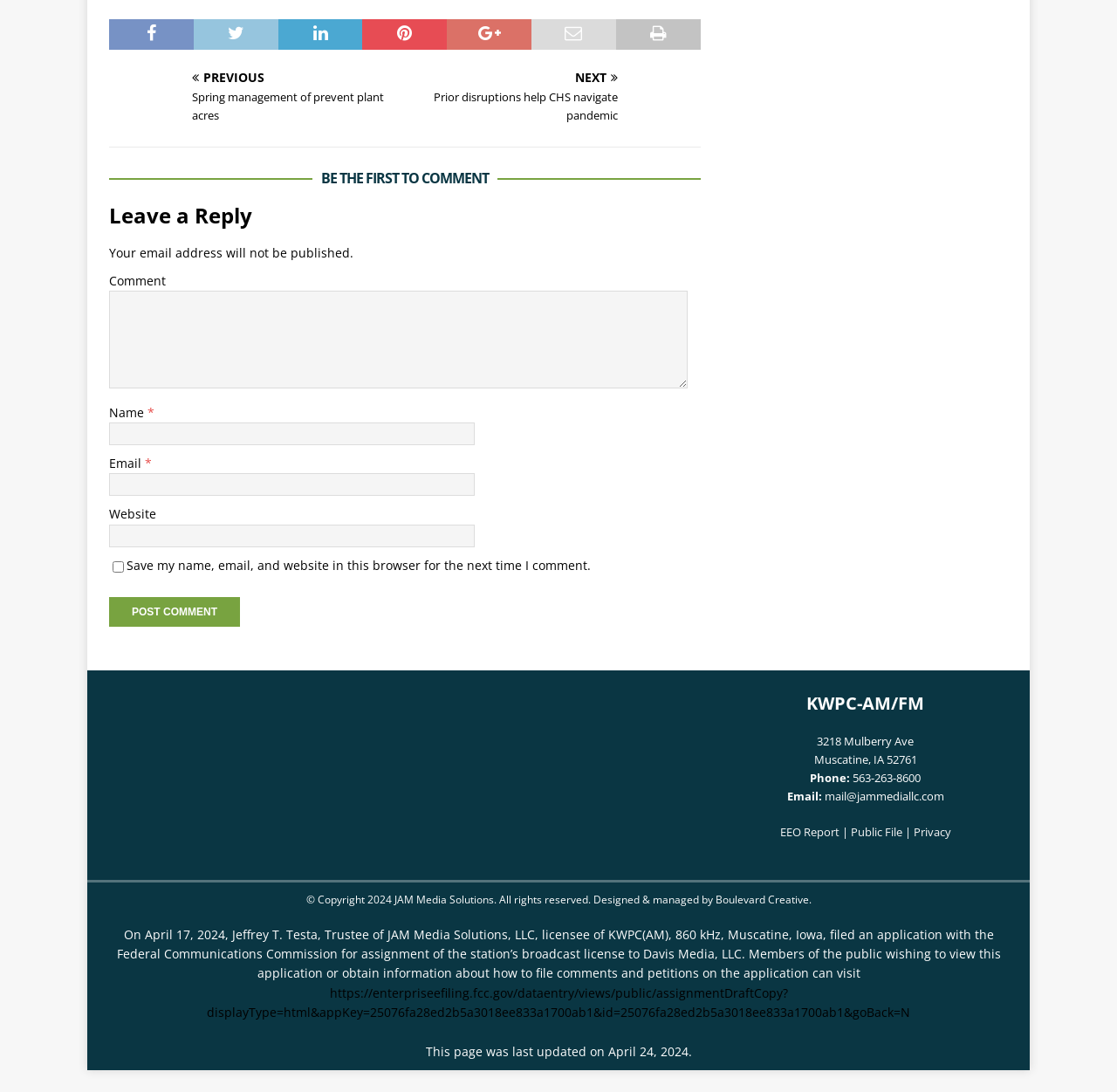Locate the bounding box coordinates of the clickable region to complete the following instruction: "Click the 'EEO Report' link."

[0.698, 0.755, 0.751, 0.769]